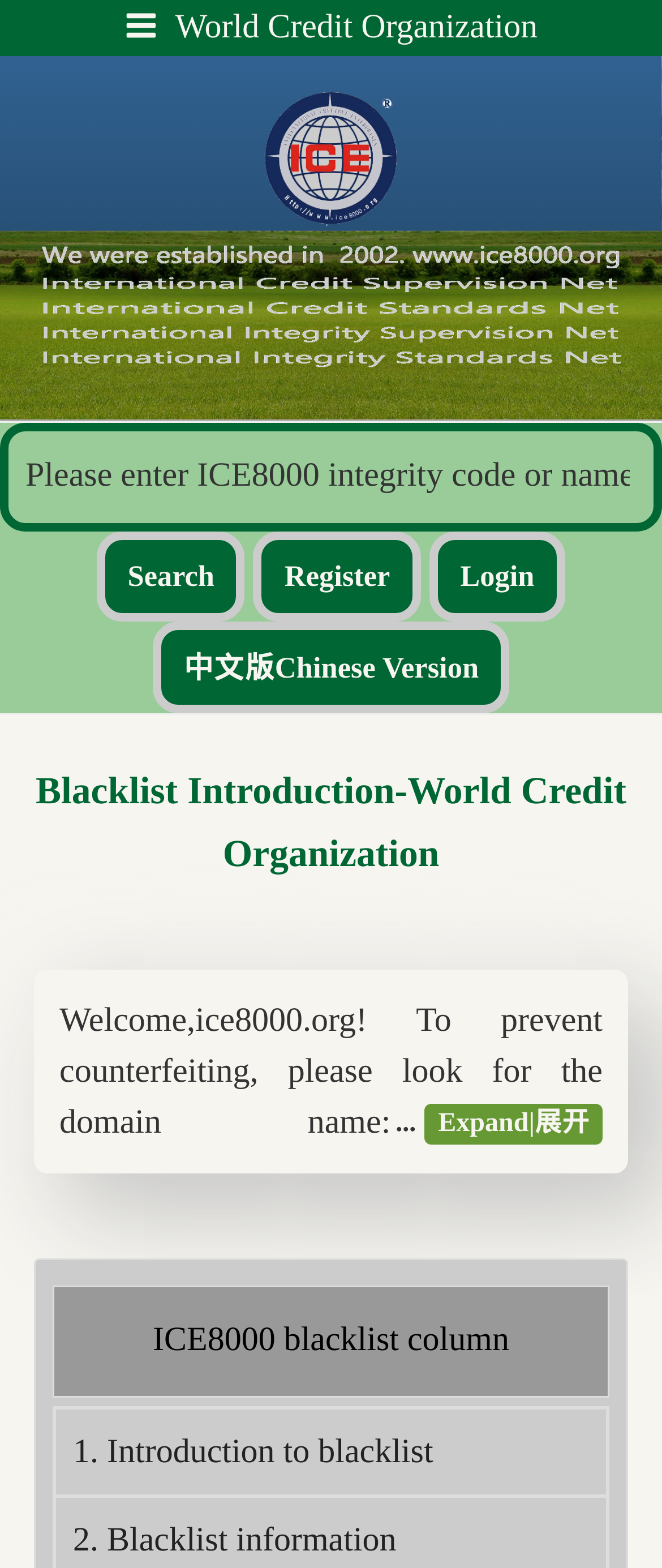Use a single word or phrase to answer the following:
How many links are in the top menu?

3